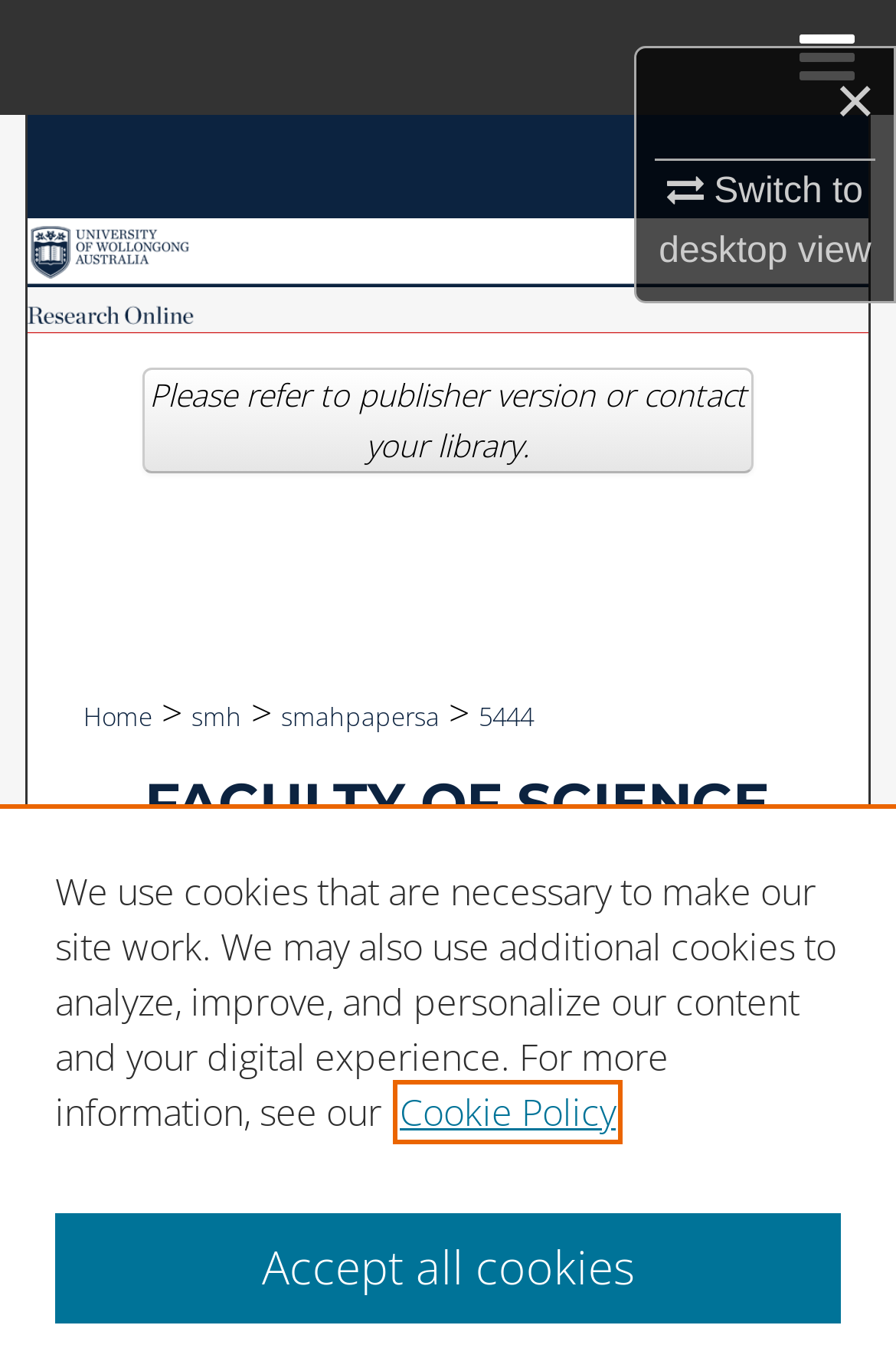Please provide a brief answer to the following inquiry using a single word or phrase:
How many links are there in the breadcrumb navigation?

4